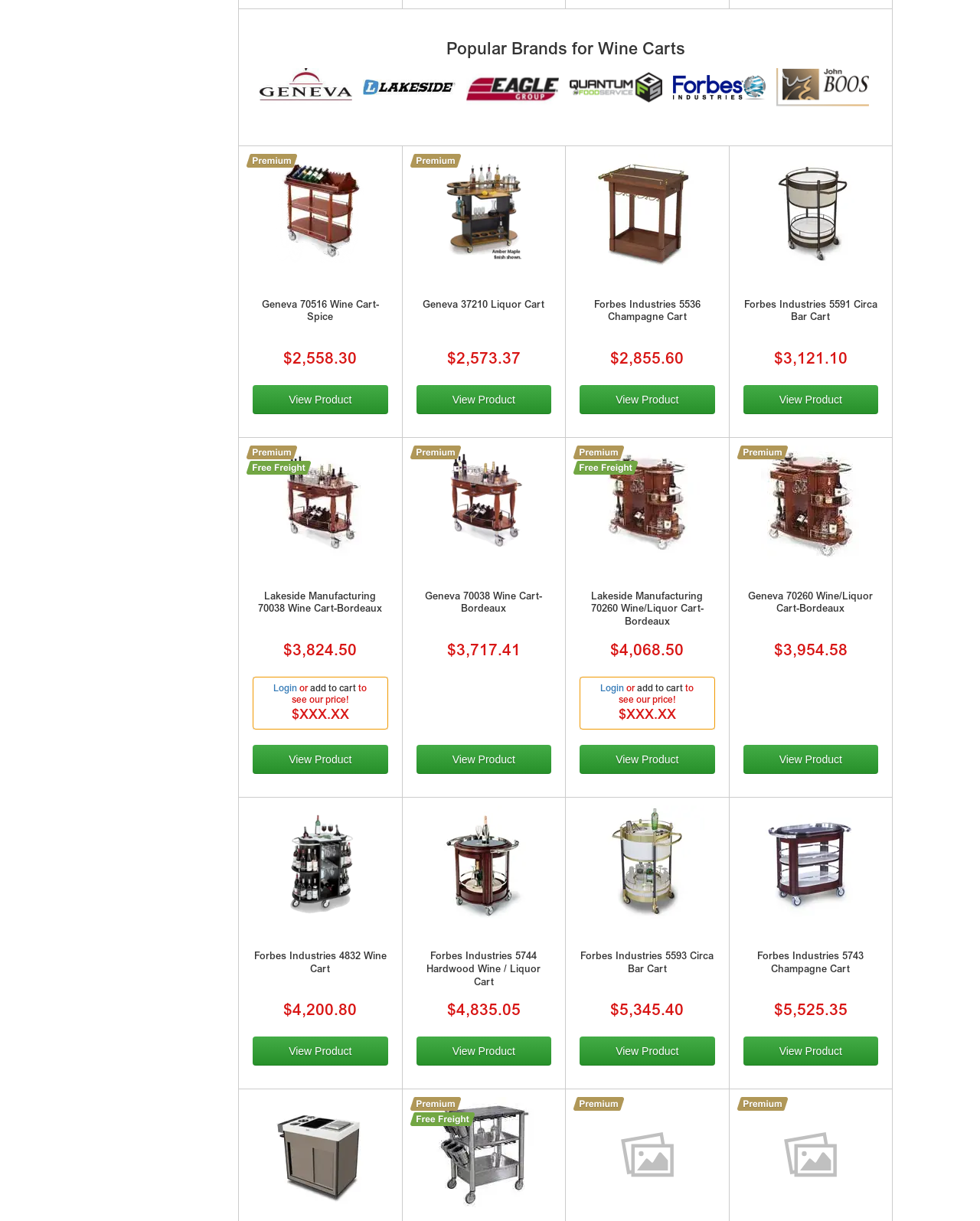Identify the coordinates of the bounding box for the element described below: "title="Geneva"". Return the coordinates as four float numbers between 0 and 1: [left, top, right, bottom].

[0.259, 0.049, 0.365, 0.094]